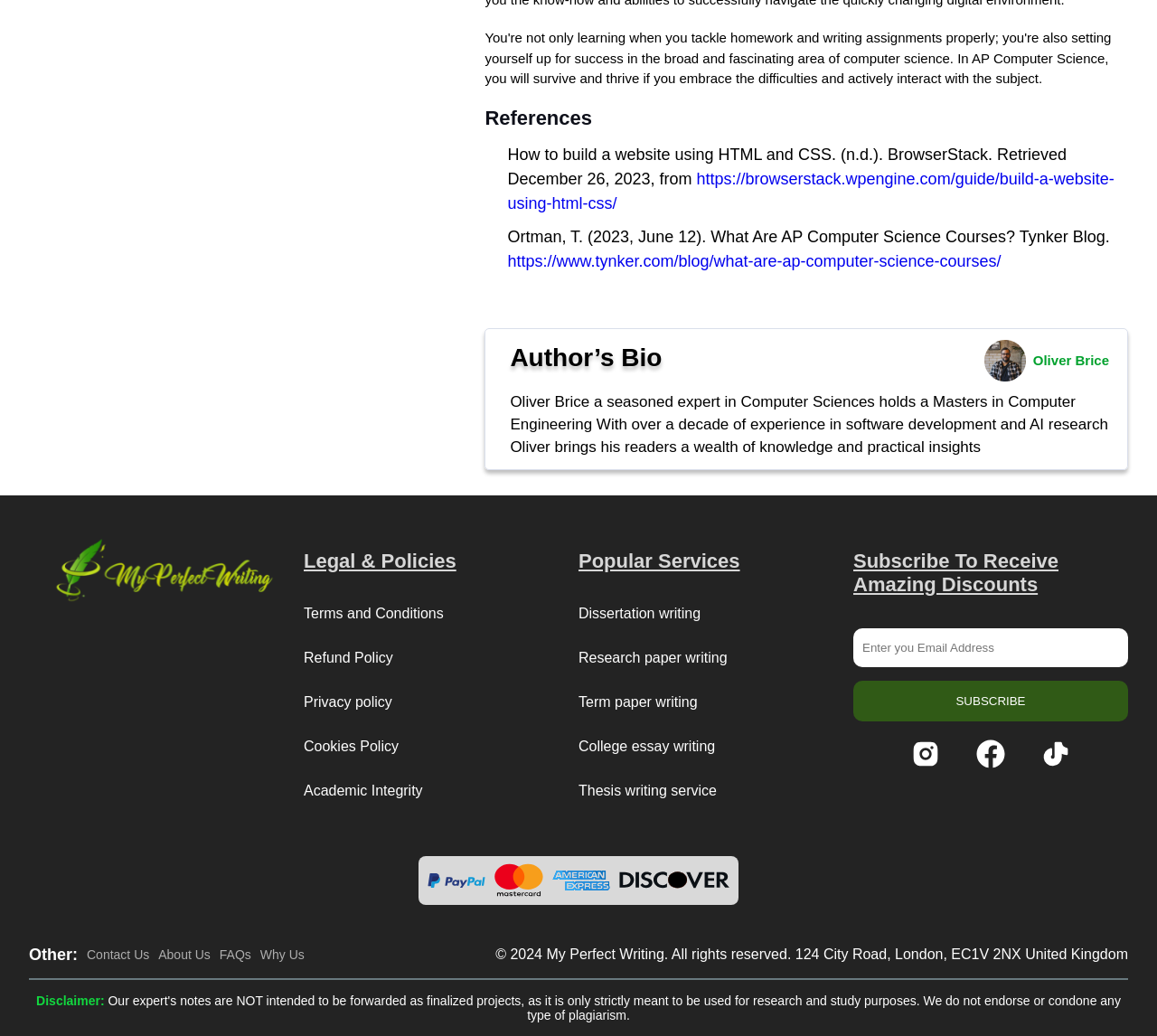Locate the bounding box coordinates of the segment that needs to be clicked to meet this instruction: "Visit the instagram profile".

[0.788, 0.714, 0.812, 0.742]